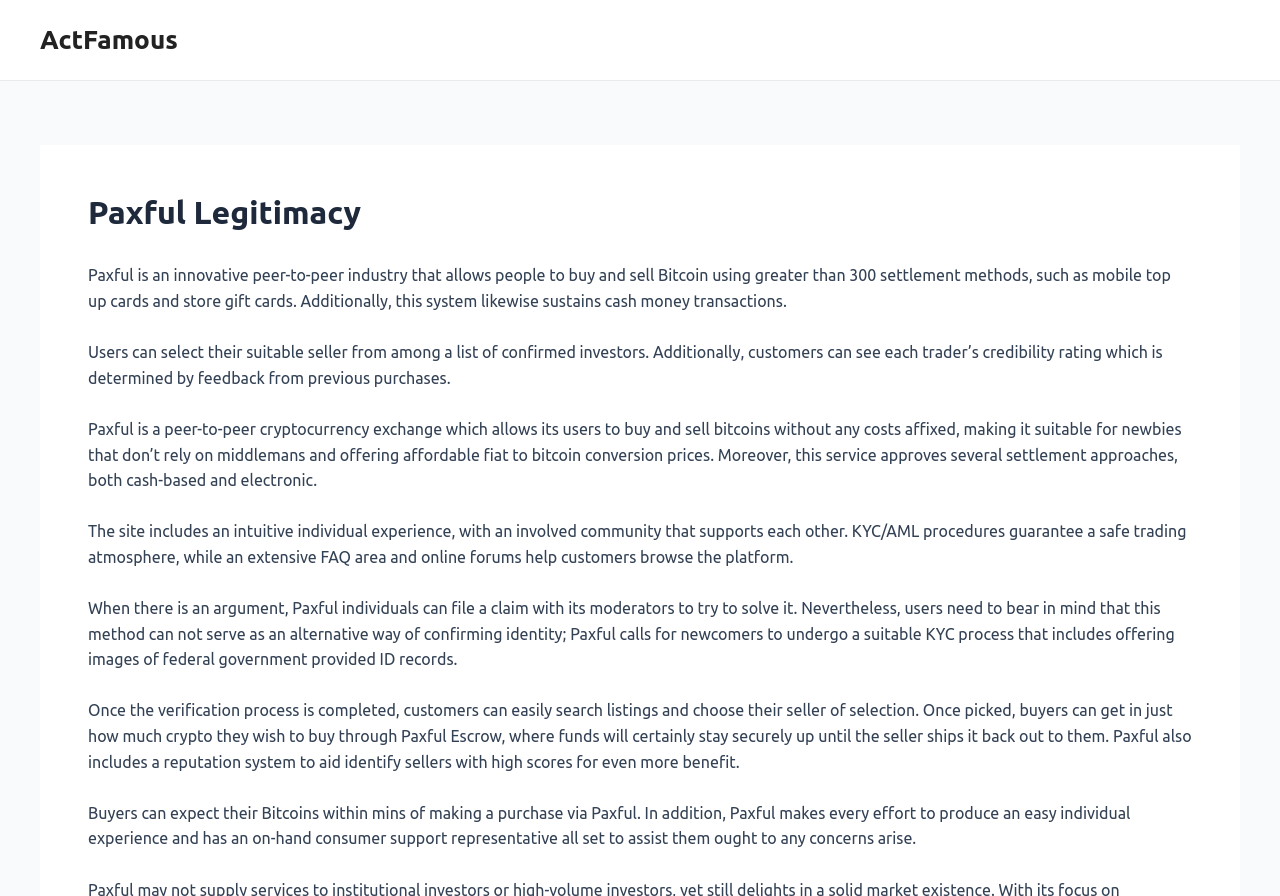Refer to the image and answer the question with as much detail as possible: What is the purpose of Paxful Escrow?

Paxful Escrow is mentioned as a system where funds will certainly stay securely up until the seller ships it back out to the buyer, ensuring a safe transaction process.